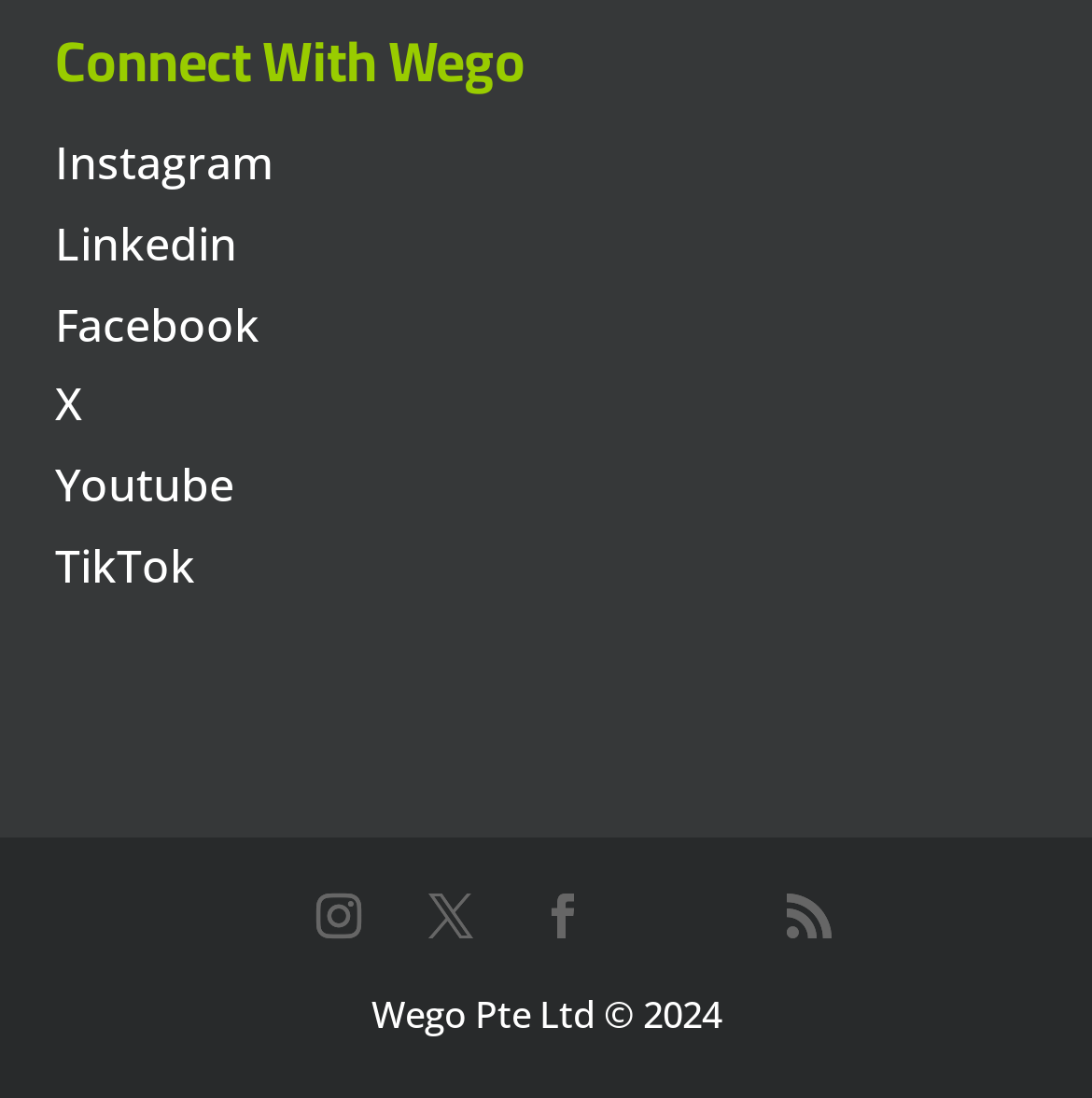Determine the bounding box coordinates for the UI element described. Format the coordinates as (top-left x, top-left y, bottom-right x, bottom-right y) and ensure all values are between 0 and 1. Element description: Youtube

[0.05, 0.414, 0.214, 0.47]